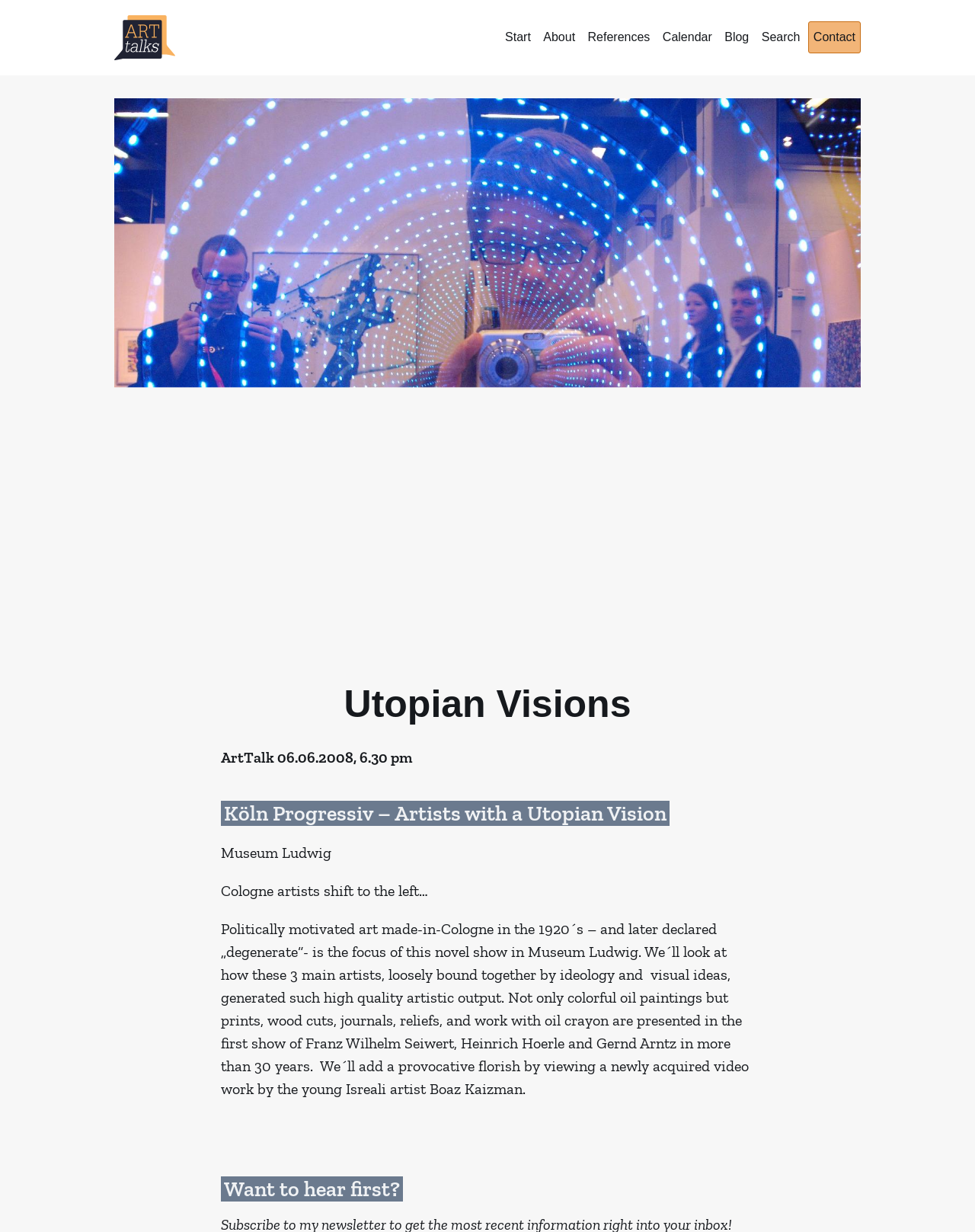Please identify the bounding box coordinates of the region to click in order to complete the given instruction: "Search for something". The coordinates should be four float numbers between 0 and 1, i.e., [left, top, right, bottom].

[0.776, 0.018, 0.825, 0.043]